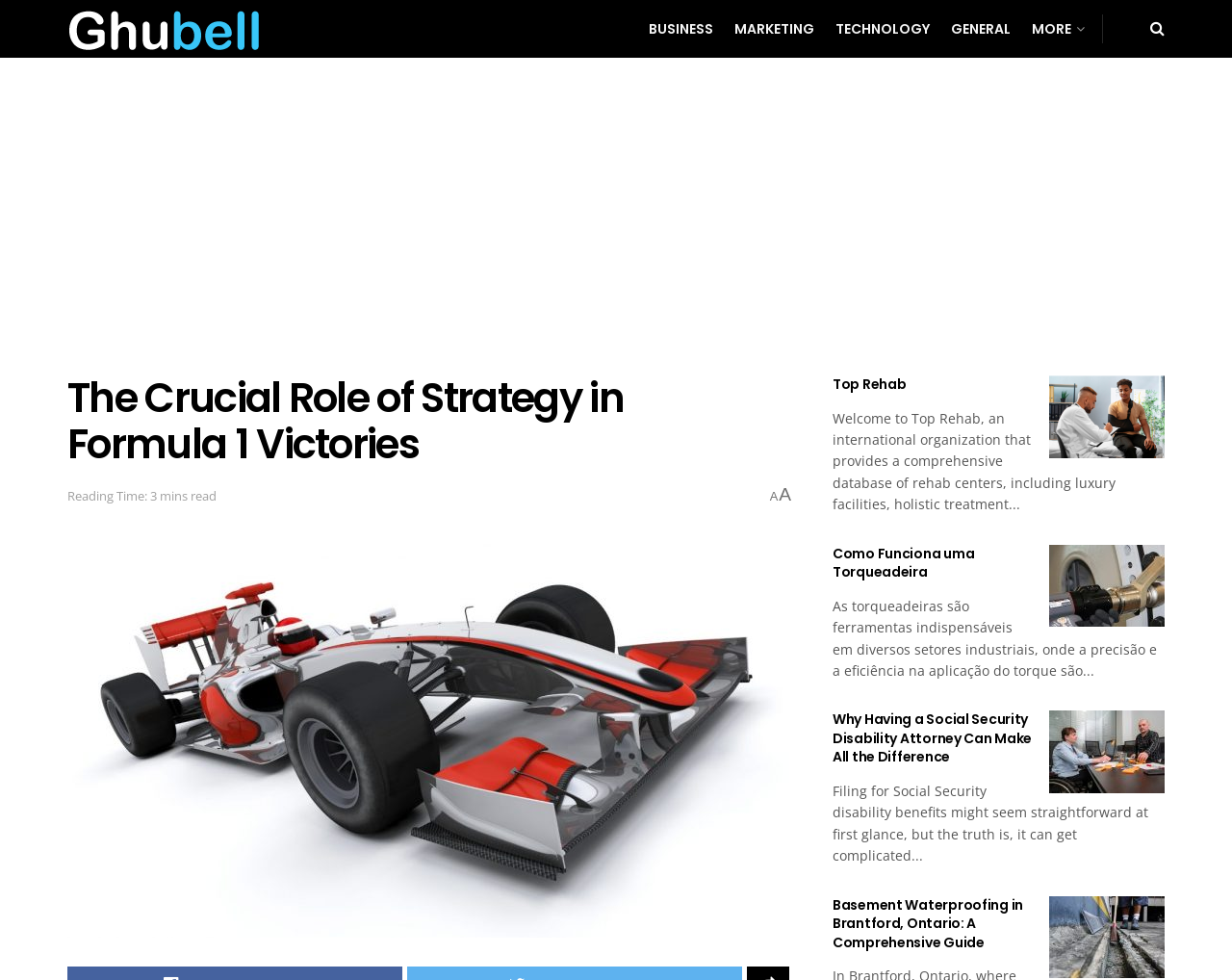Locate the bounding box coordinates of the clickable region necessary to complete the following instruction: "Read about Kathleen". Provide the coordinates in the format of four float numbers between 0 and 1, i.e., [left, top, right, bottom].

None